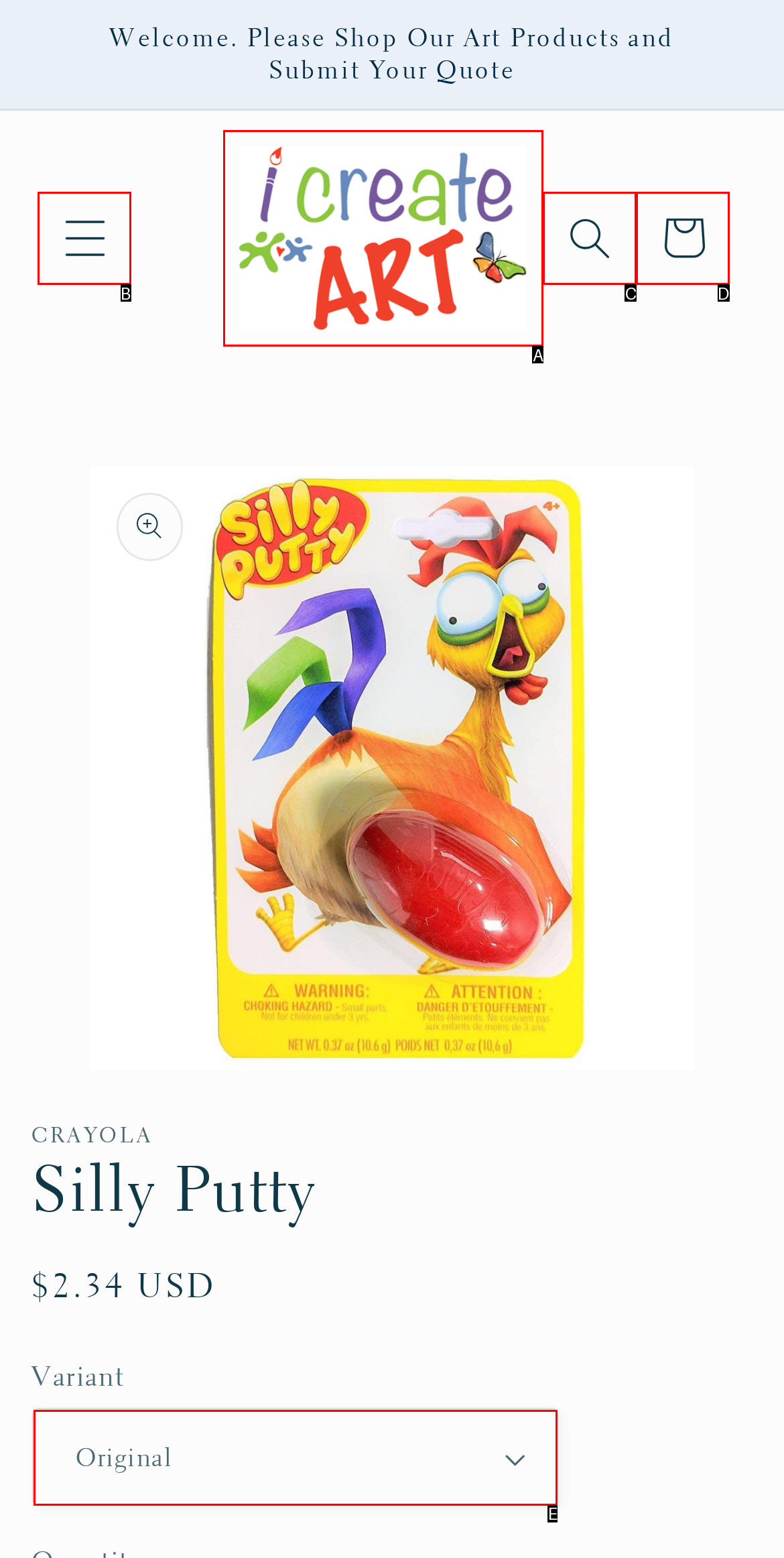Using the description: parent_node: Cart, find the best-matching HTML element. Indicate your answer with the letter of the chosen option.

A